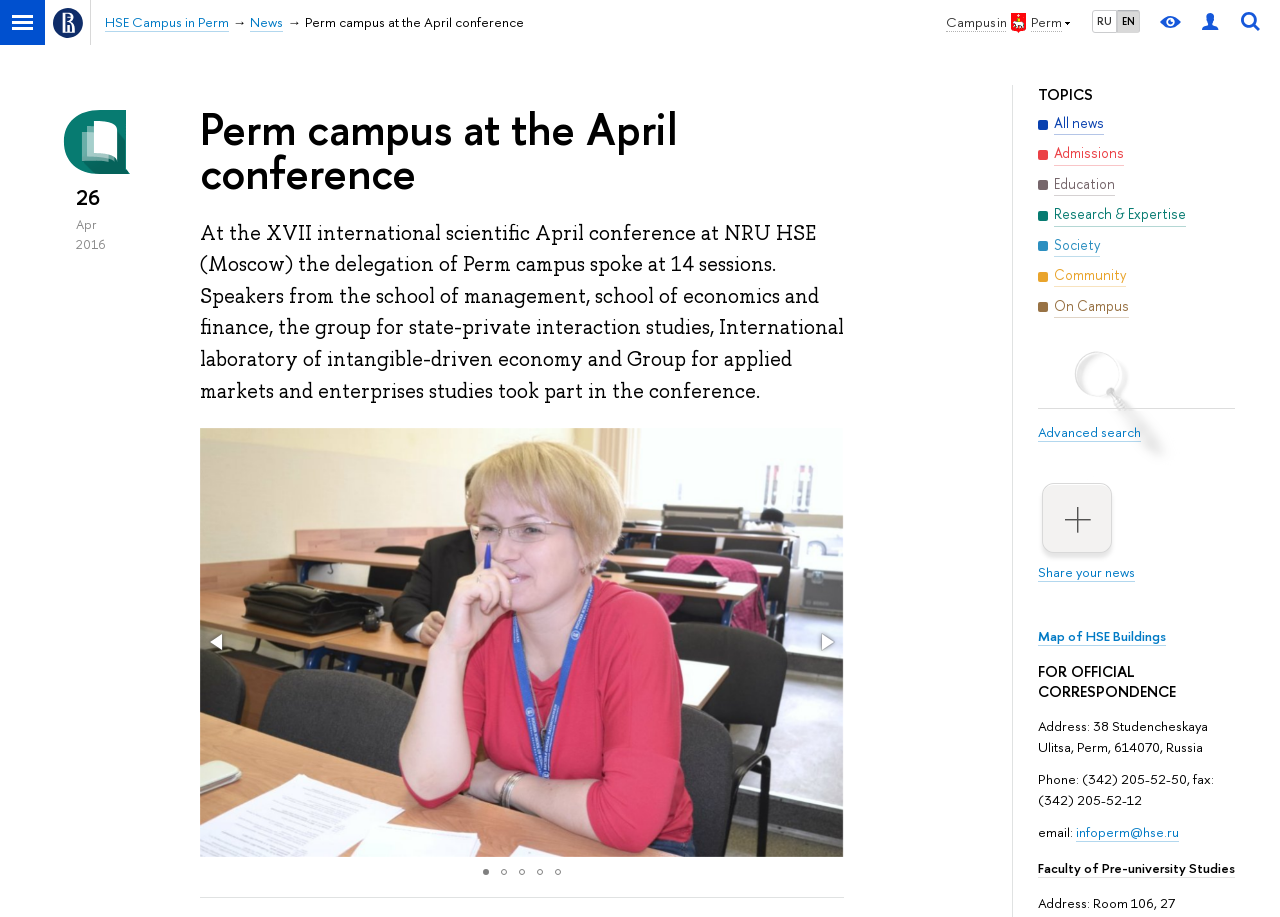How many sessions did the delegation of Perm campus speak at?
Use the screenshot to answer the question with a single word or phrase.

14